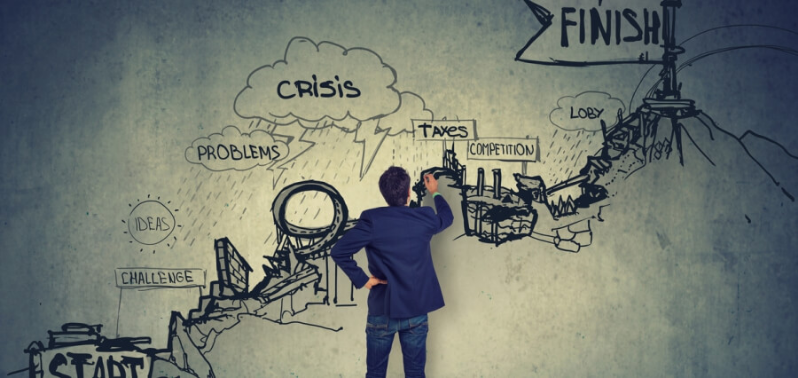Respond with a single word or phrase for the following question: 
What are some of the obstacles marked on the path?

Crisis, Taxes, Competition, Problems